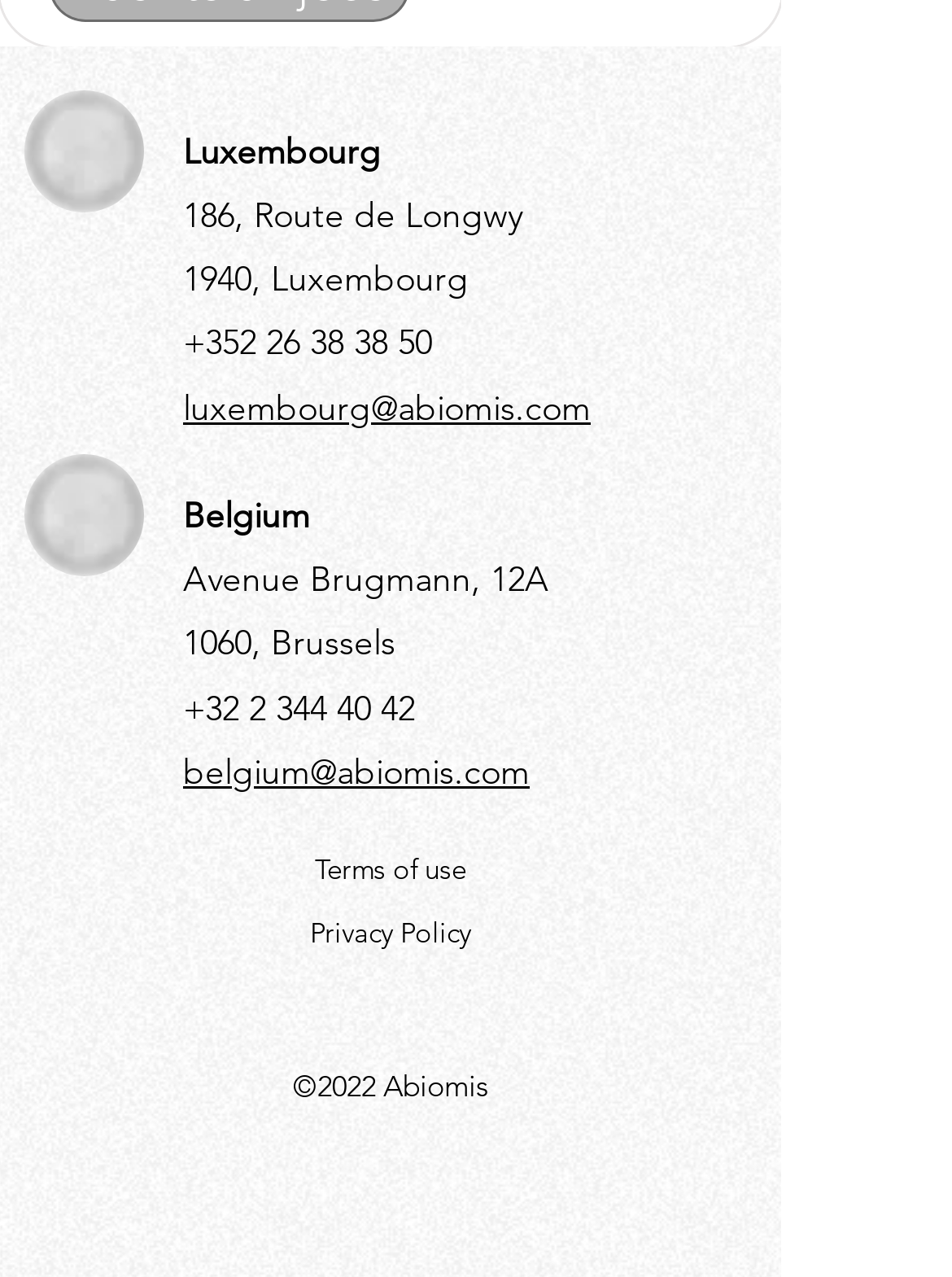Please identify the bounding box coordinates of the element I need to click to follow this instruction: "Visit Belgium office page".

[0.192, 0.386, 0.326, 0.42]